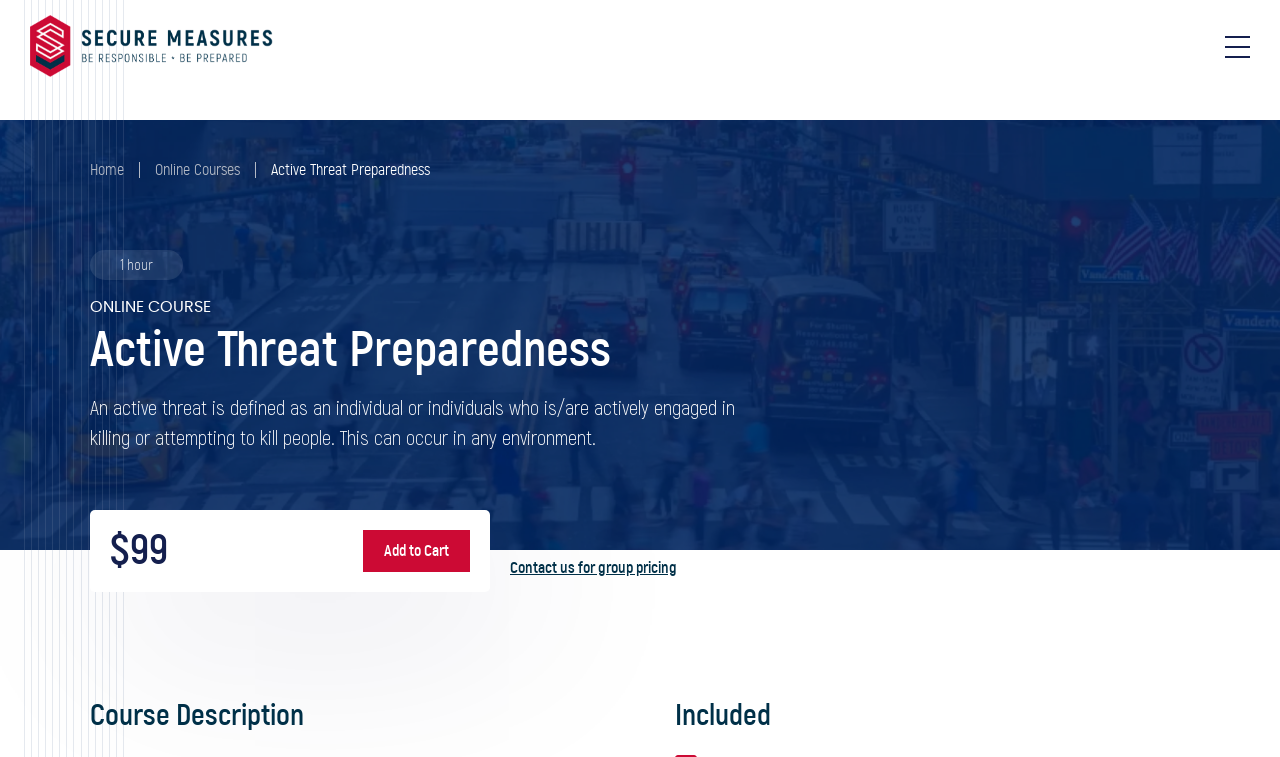Carefully examine the image and provide an in-depth answer to the question: What can I do if I need group pricing?

If I need group pricing, I can contact the website administrators, as indicated by the link 'Contact us for group pricing' at the bottom of the webpage.